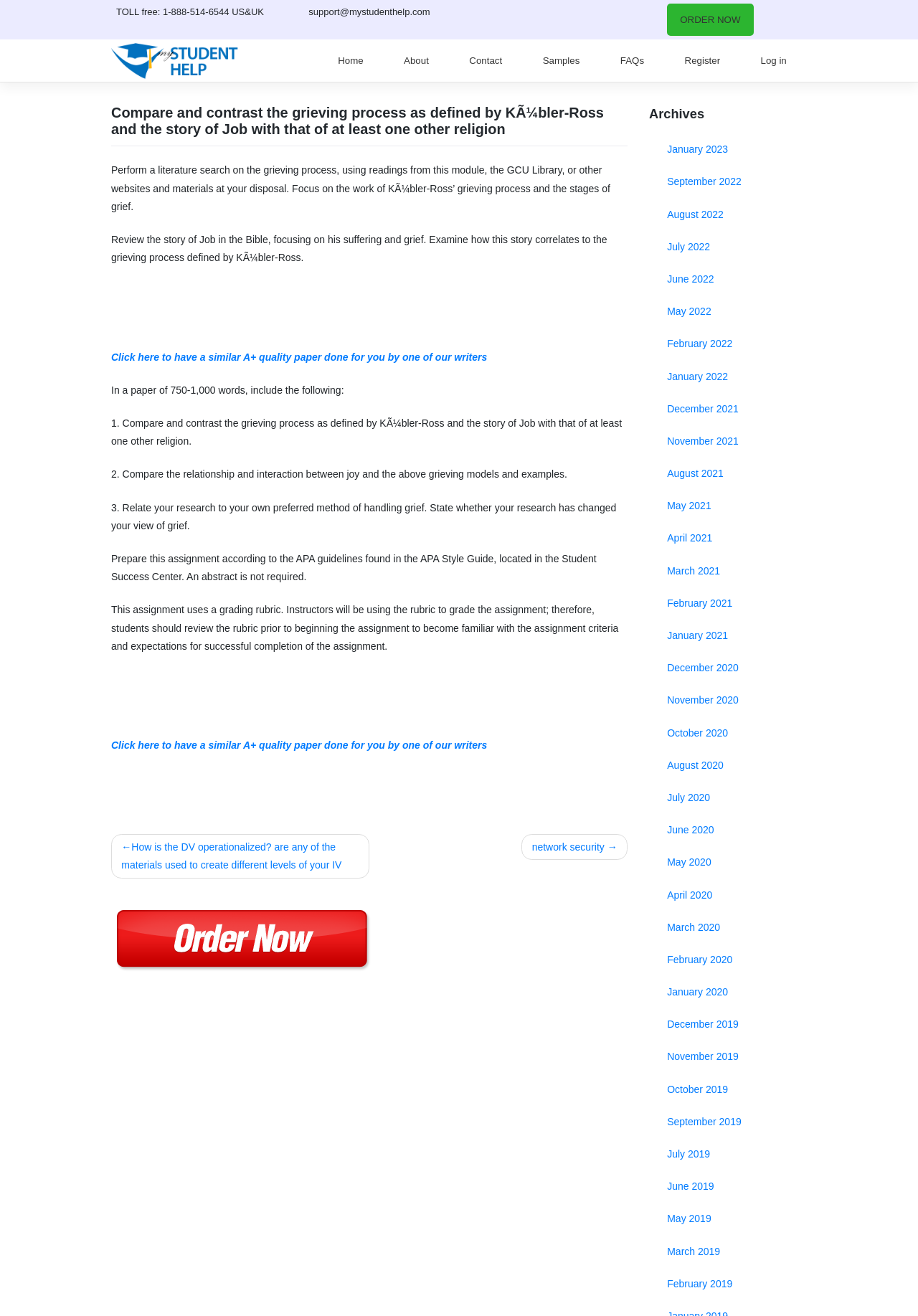Determine the bounding box coordinates of the clickable region to carry out the instruction: "Contact support via email".

[0.336, 0.005, 0.468, 0.013]